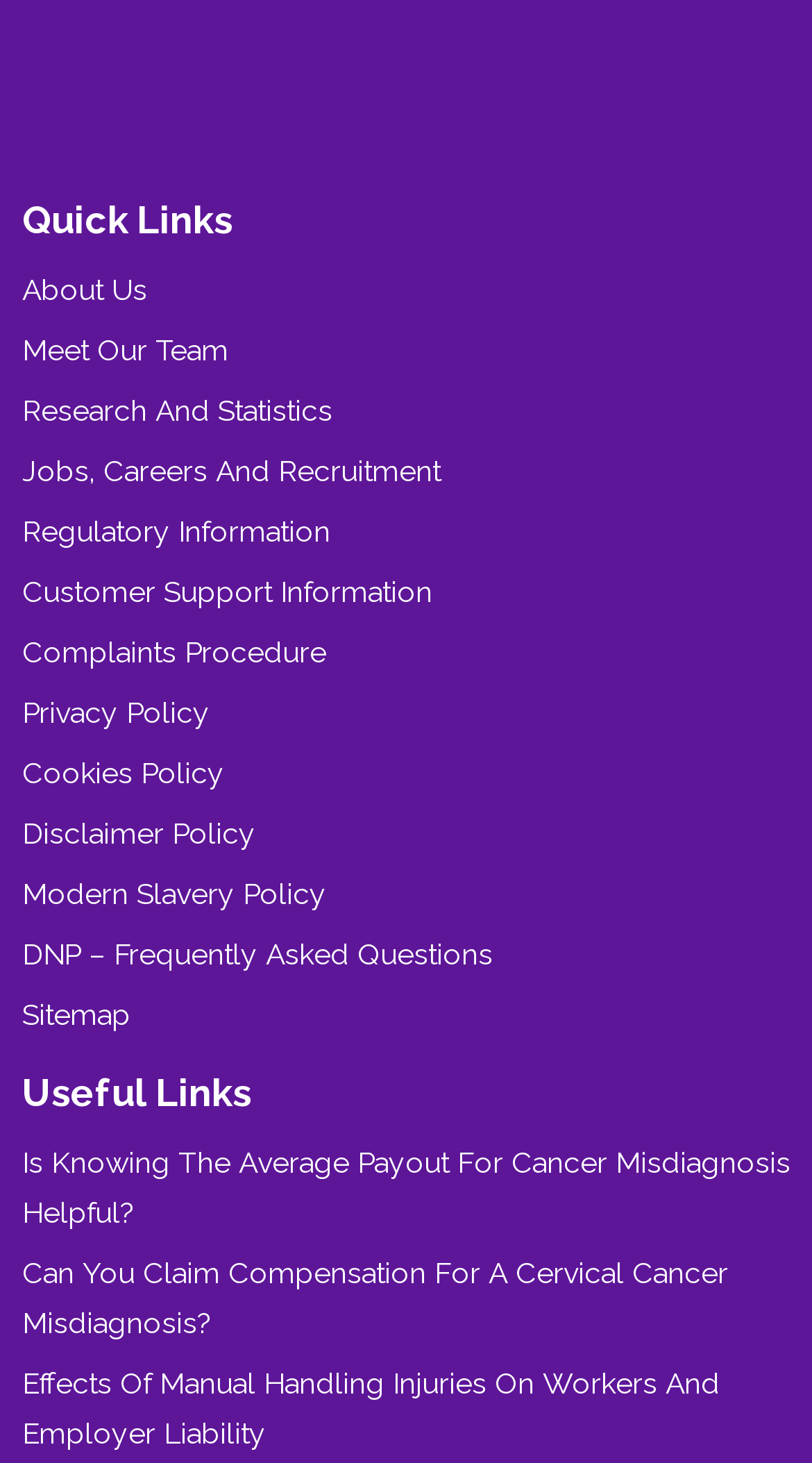Locate the bounding box for the described UI element: "Sitemap". Ensure the coordinates are four float numbers between 0 and 1, formatted as [left, top, right, bottom].

[0.027, 0.677, 0.973, 0.711]